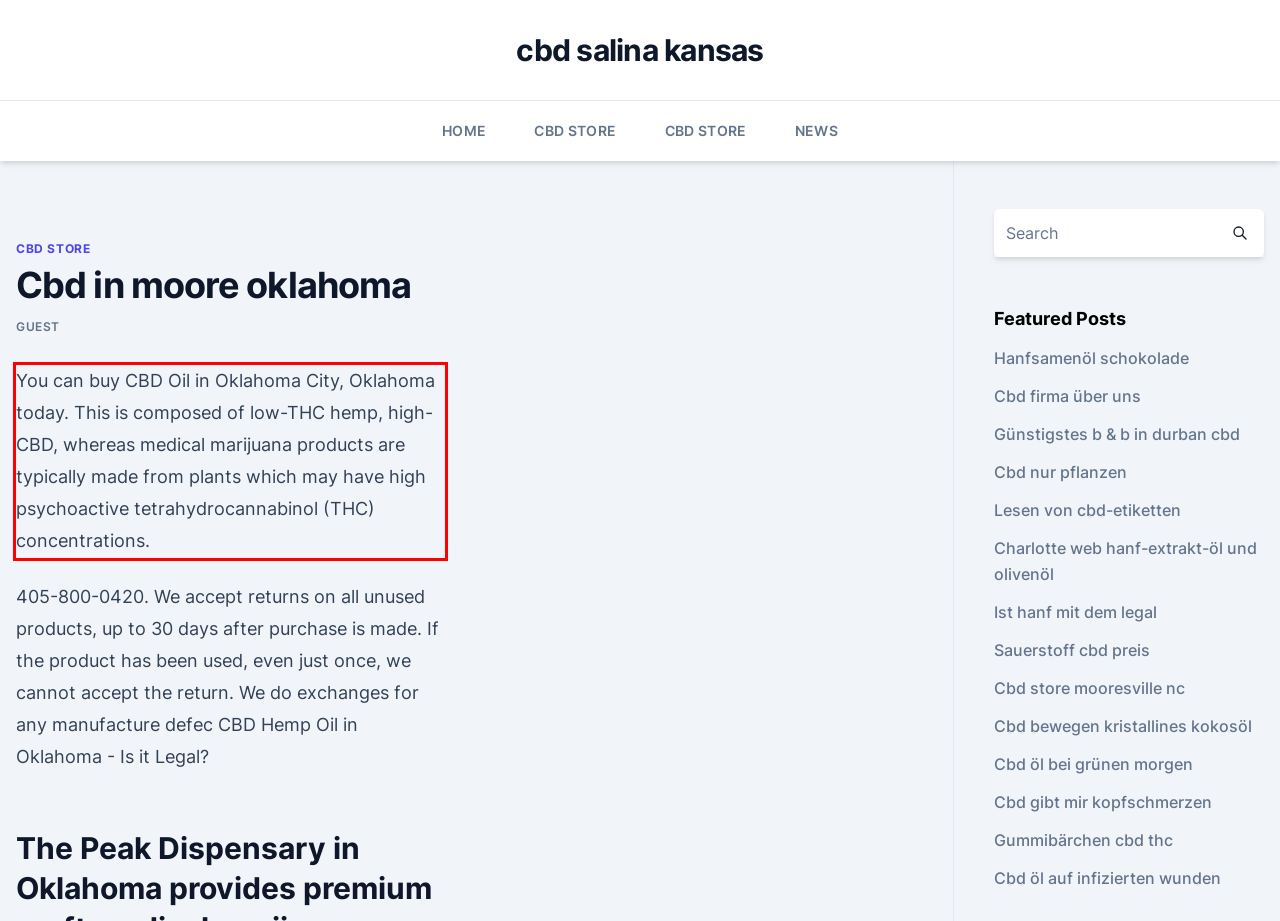From the screenshot of the webpage, locate the red bounding box and extract the text contained within that area.

You can buy CBD Oil in Oklahoma City, Oklahoma today. This is composed of low-THC hemp, high-CBD, whereas medical marijuana products are typically made from plants which may have high psychoactive tetrahydrocannabinol (THC) concentrations.